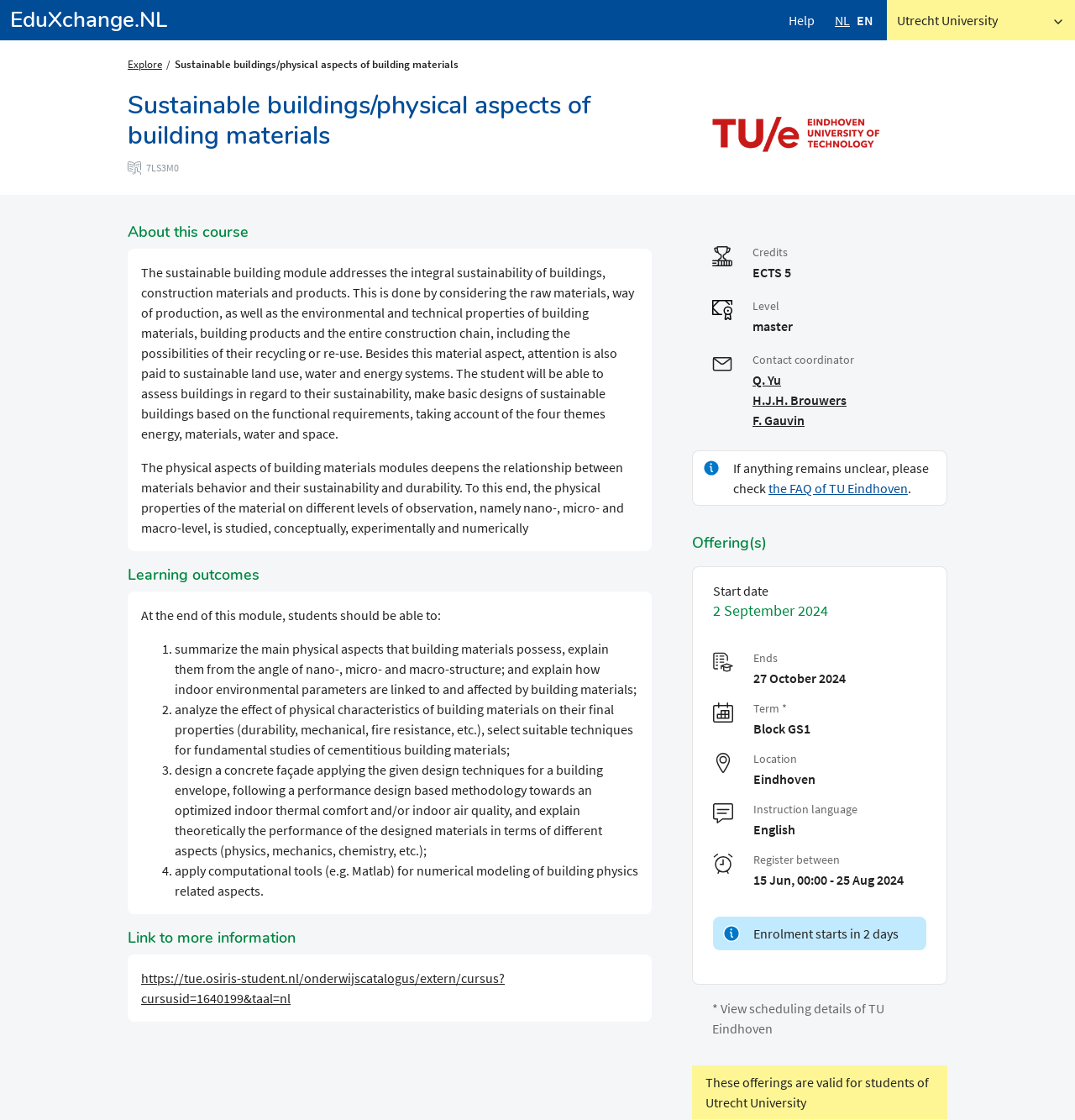Locate the UI element that matches the description the FAQ of TU Eindhoven in the webpage screenshot. Return the bounding box coordinates in the format (top-left x, top-left y, bottom-right x, bottom-right y), with values ranging from 0 to 1.

[0.715, 0.428, 0.845, 0.443]